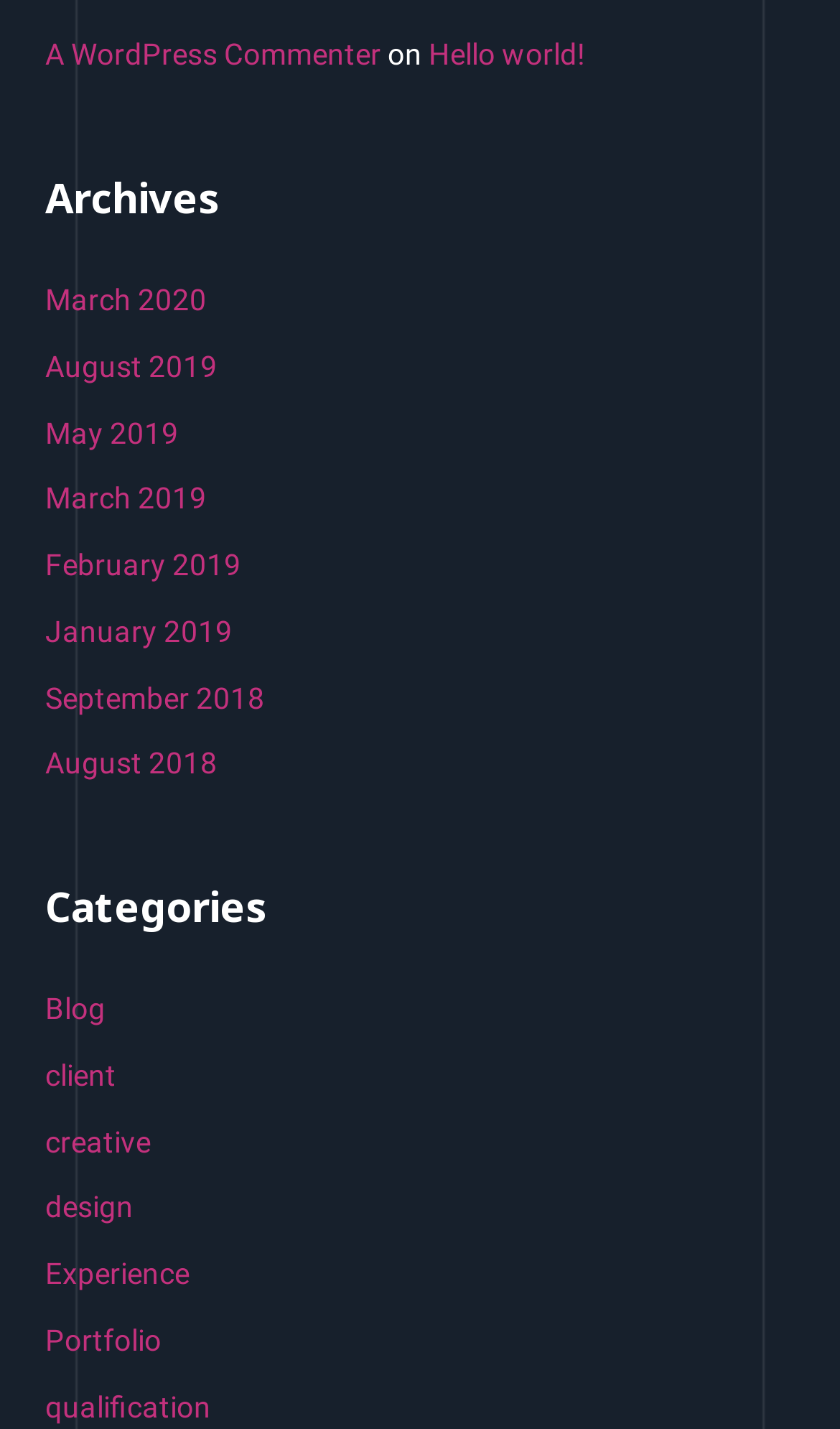Locate the bounding box coordinates of the clickable area needed to fulfill the instruction: "view posts in Blog category".

[0.054, 0.693, 0.126, 0.718]